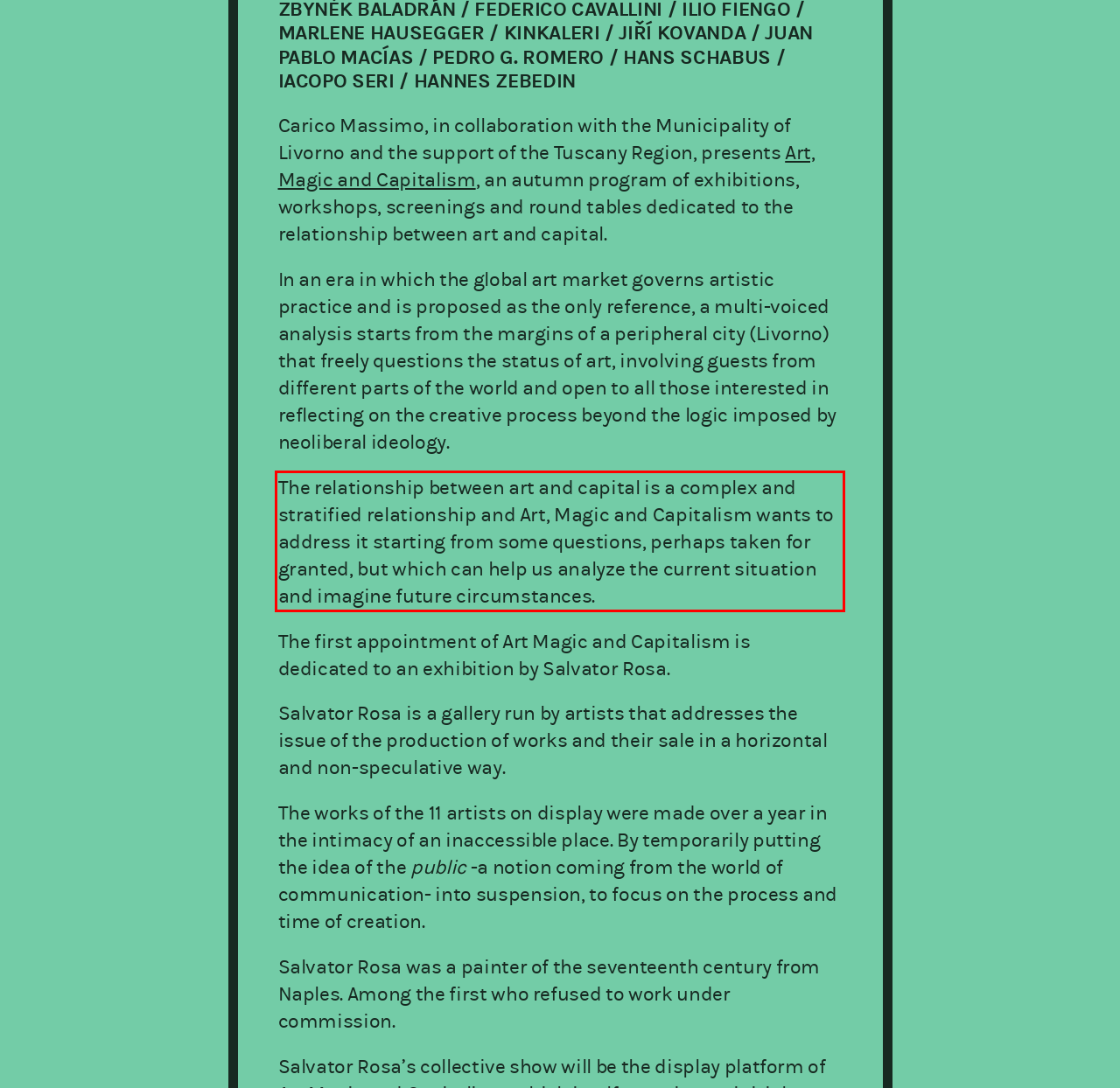Analyze the webpage screenshot and use OCR to recognize the text content in the red bounding box.

The relationship between art and capital is a complex and stratified relationship and Art, Magic and Capitalism wants to address it starting from some questions, perhaps taken for granted, but which can help us analyze the current situation and imagine future circumstances.